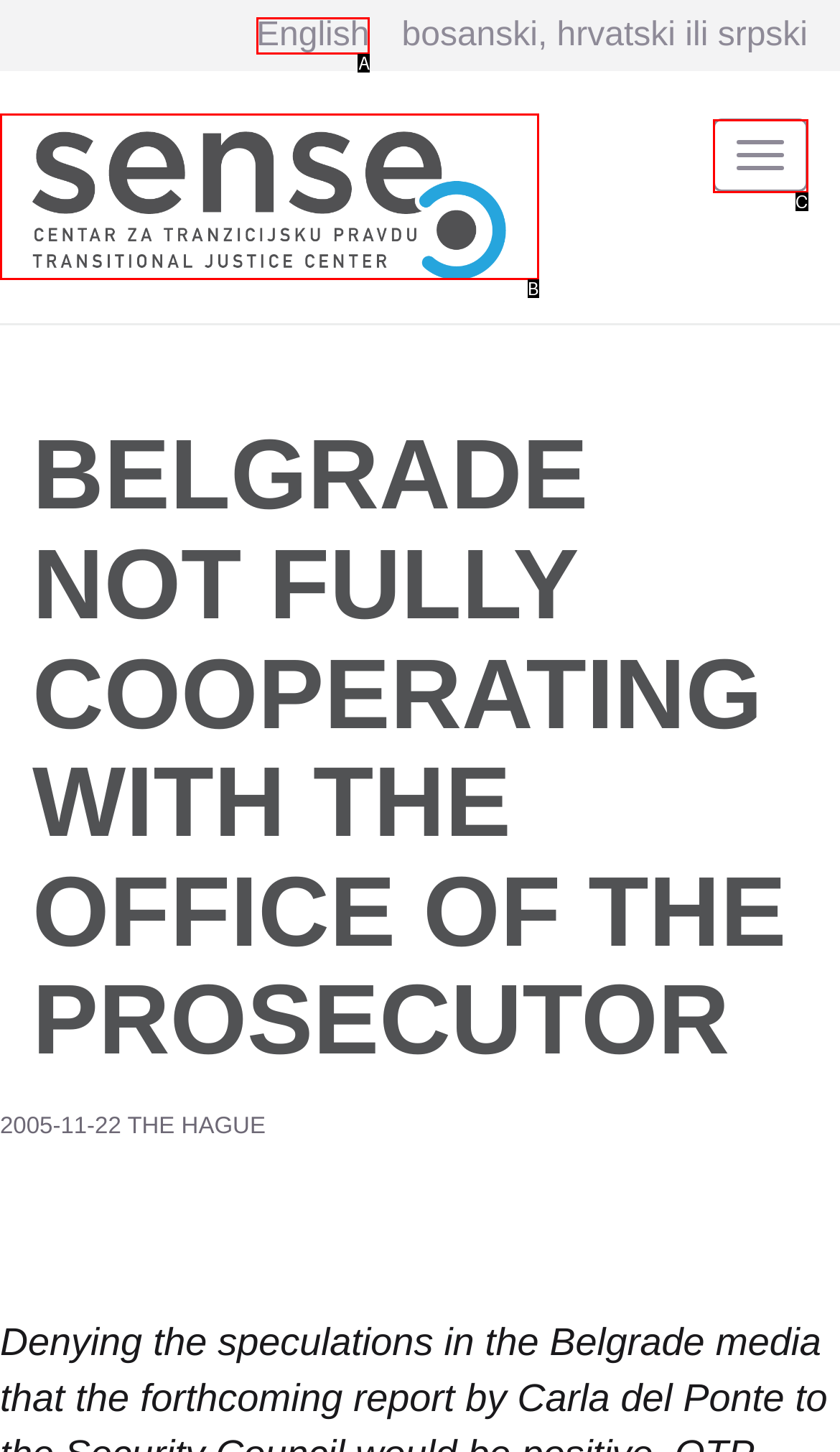Identify the UI element described as: title="Home"
Answer with the option's letter directly.

B